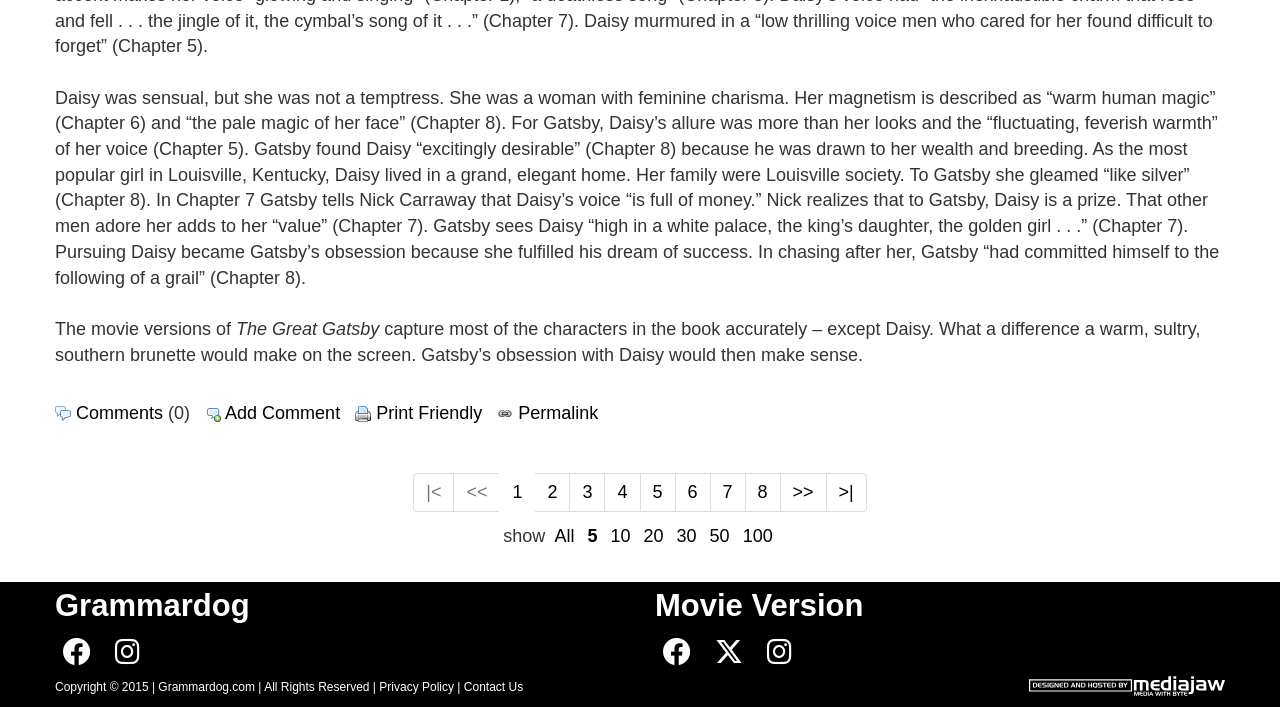Find the bounding box coordinates for the HTML element described in this sentence: ">>". Provide the coordinates as four float numbers between 0 and 1, in the format [left, top, right, bottom].

[0.609, 0.668, 0.646, 0.725]